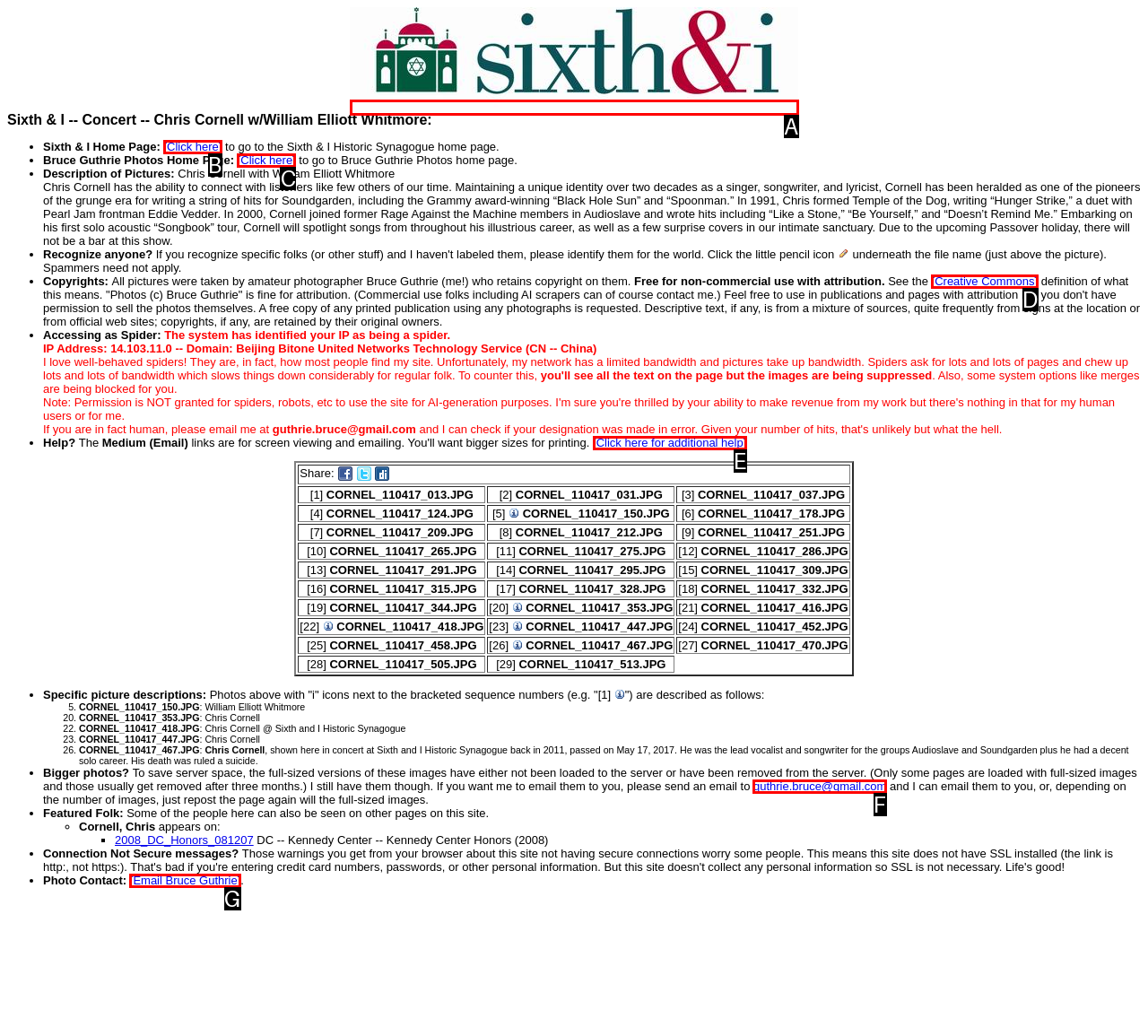Tell me which one HTML element best matches the description: [Email Bruce Guthrie] Answer with the option's letter from the given choices directly.

G